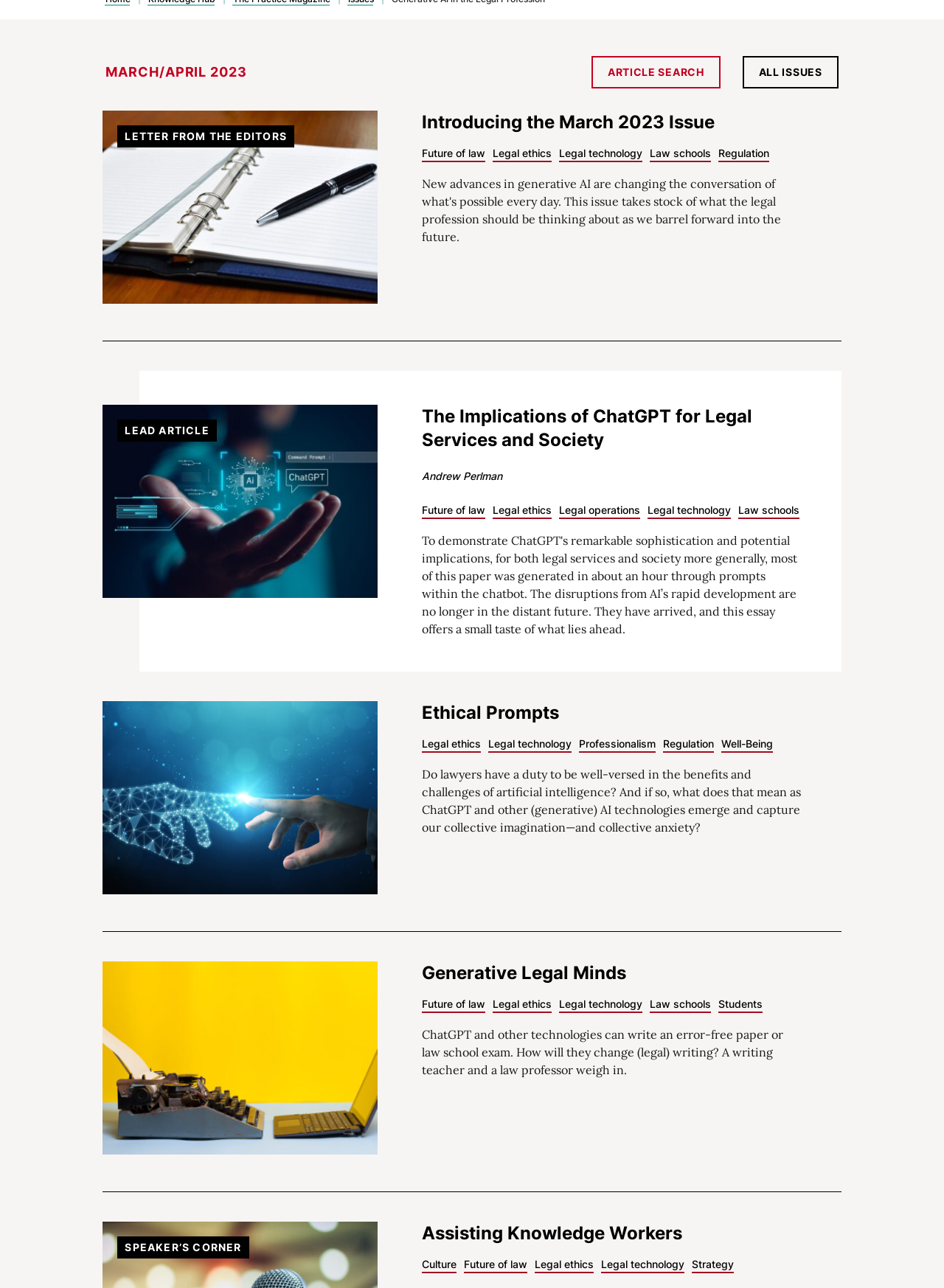Identify and provide the bounding box coordinates of the UI element described: "Article Search". The coordinates should be formatted as [left, top, right, bottom], with each number being a float between 0 and 1.

[0.626, 0.043, 0.763, 0.069]